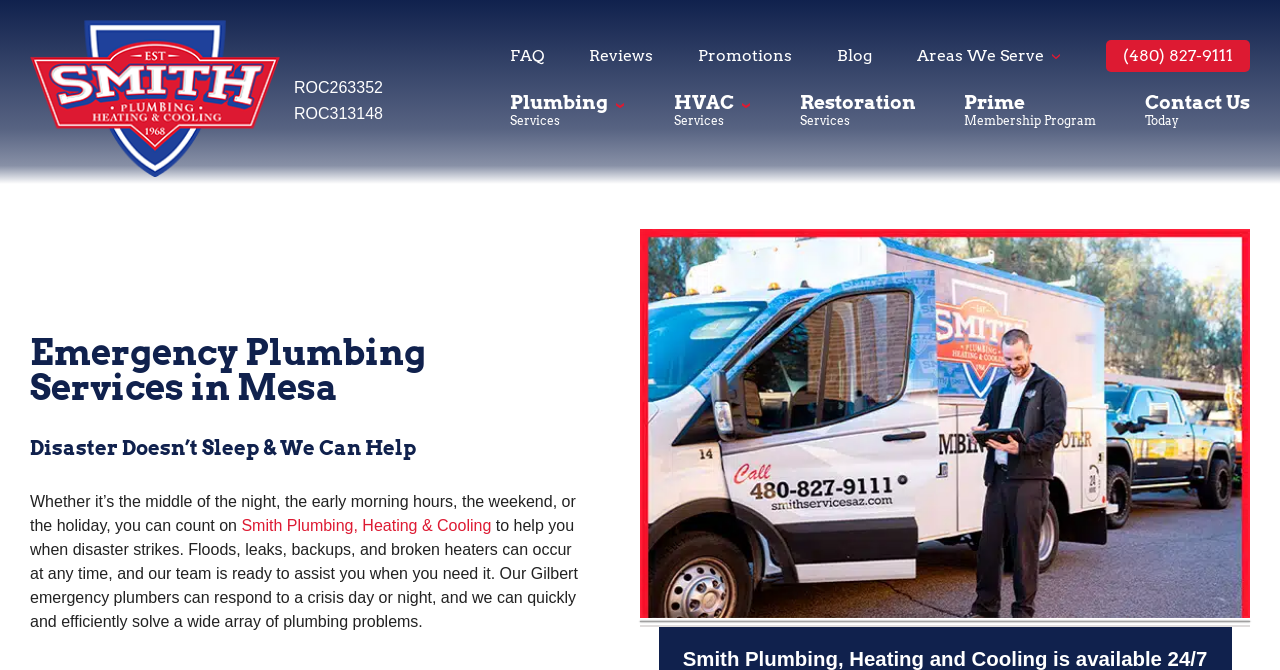Based on the image, provide a detailed and complete answer to the question: 
How many services are listed?

The number of services is obtained by counting the link elements under the 'Contact Us Today' link, which are 'Plumbing Services', 'HVAC Services', 'Restoration Services', and 'Prime Membership Program'. These links are horizontally aligned and have similar formatting, indicating they are part of a list of services.